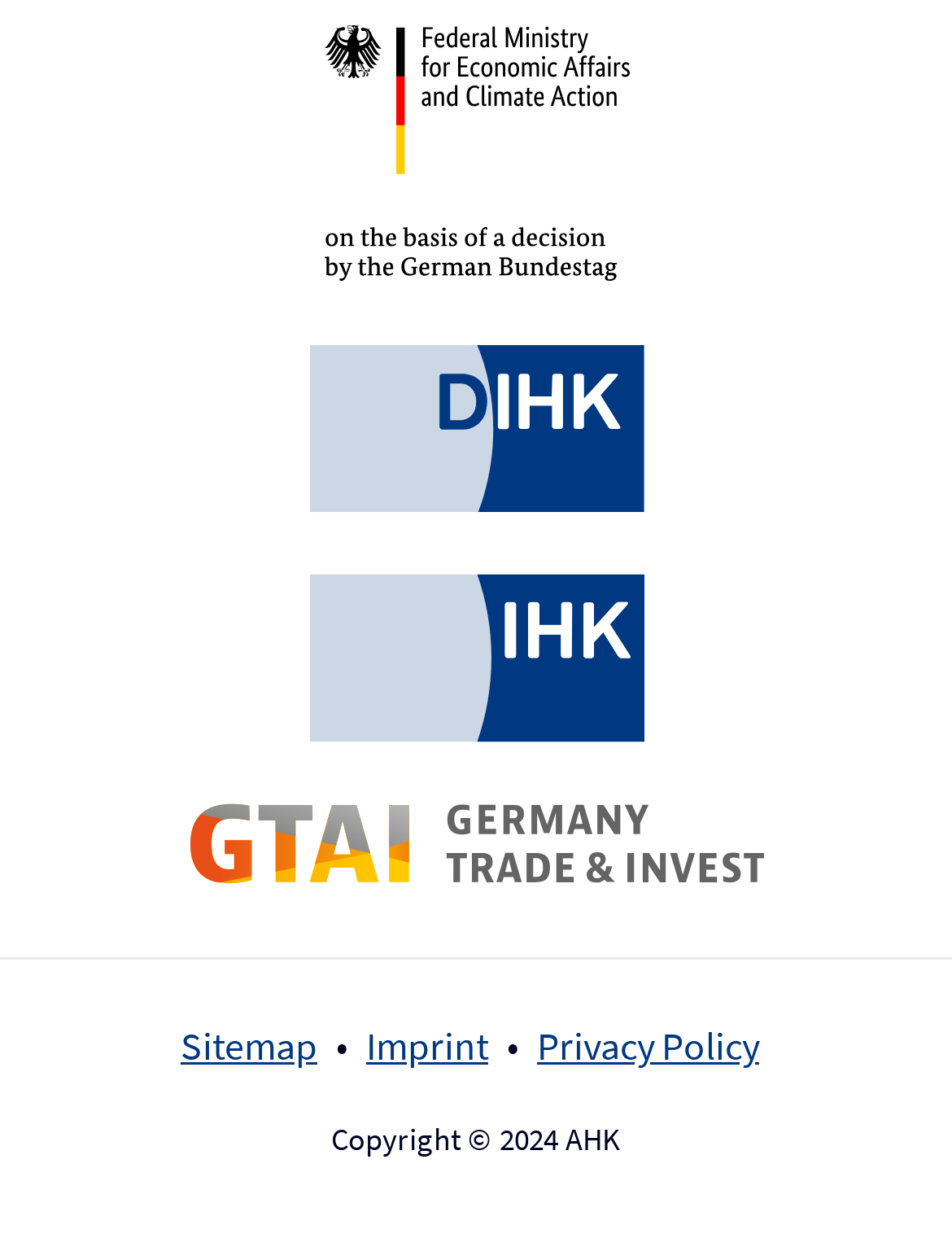Give a succinct answer to this question in a single word or phrase: 
What is the purpose of the horizontal separator?

To separate sections